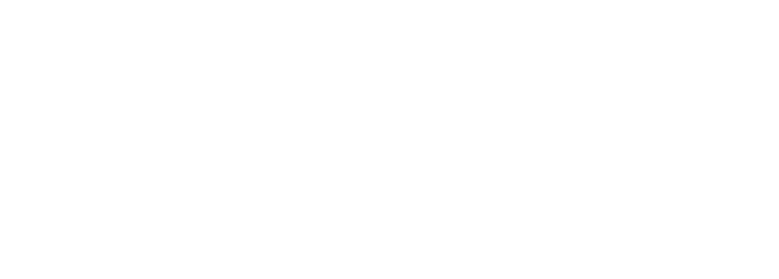Elaborate on the details you observe in the image.

The image features an elegant arrangement of flowers, showcasing the vibrant colors and intricate details typical of floral designs. This particular display is labeled "Fantasy Flower," indicating a focus on creative floral arrangements that may be used for events, parties, or special occasions. The visual elements likely emphasize a combination of hues and textures that aim to captivate the audience and evoke a sense of beauty and celebration. This image serves as a representation of the offerings available through Fantasy Events Punta Cana, which is known for providing decorative services and unique floral solutions for various events.